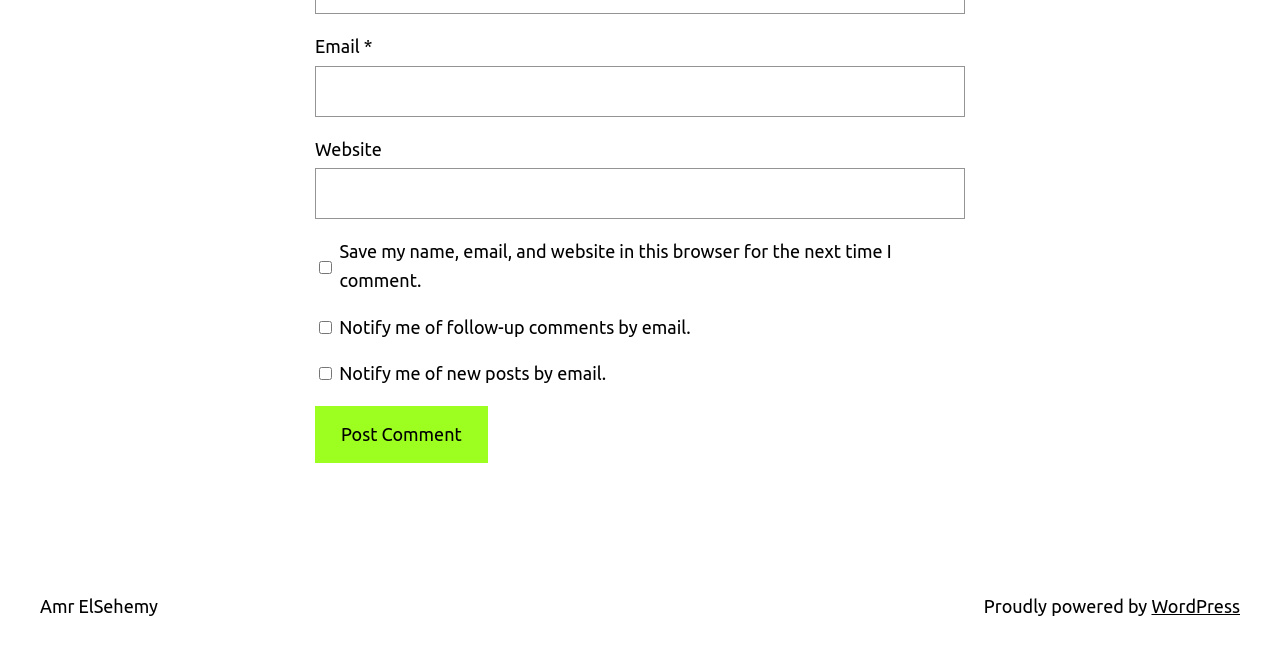What is the purpose of the 'Email' textbox?
Please provide a single word or phrase based on the screenshot.

Enter email address